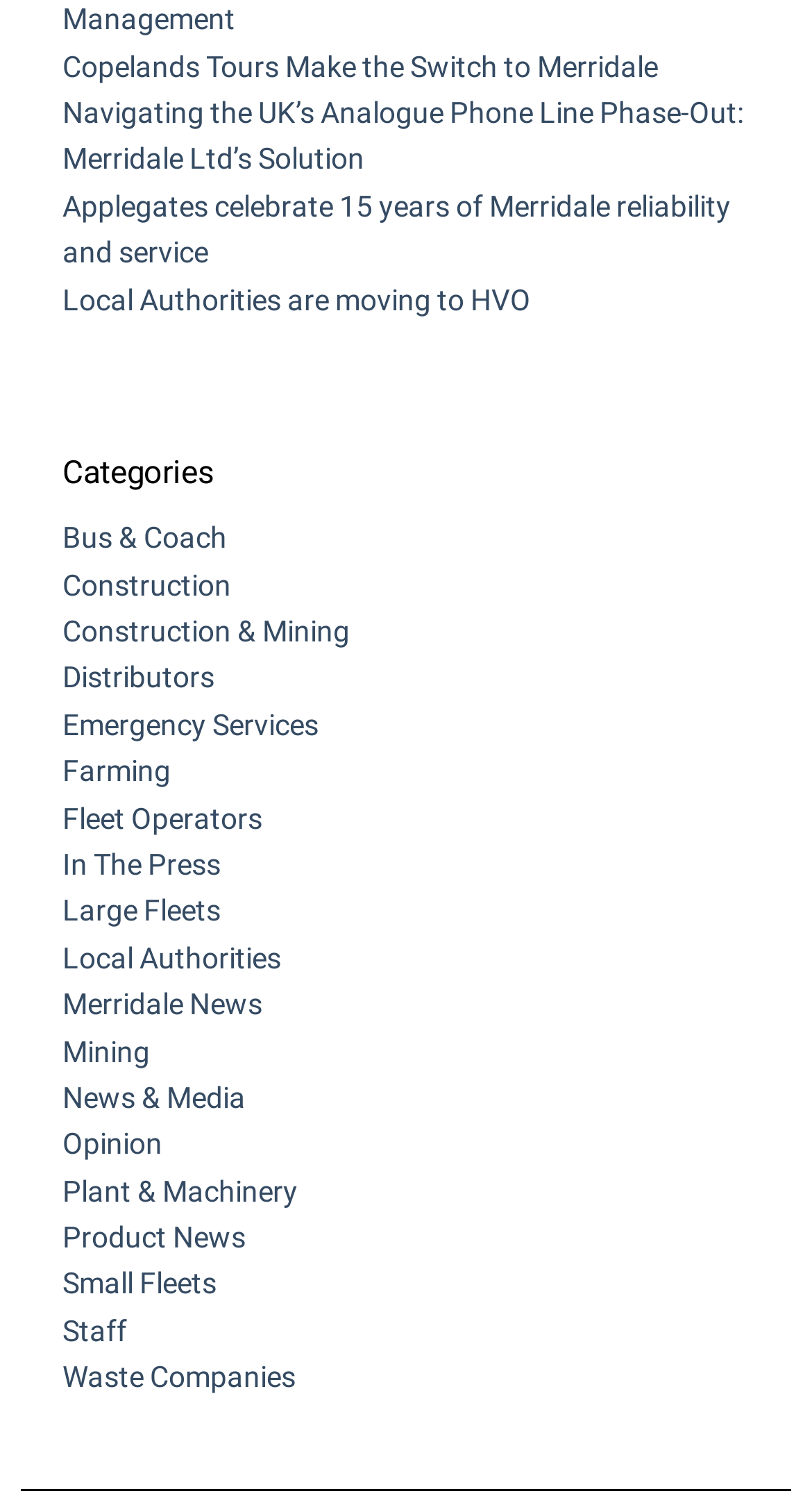Identify the bounding box coordinates for the region to click in order to carry out this instruction: "View the latest Product News". Provide the coordinates using four float numbers between 0 and 1, formatted as [left, top, right, bottom].

[0.077, 0.816, 0.303, 0.838]